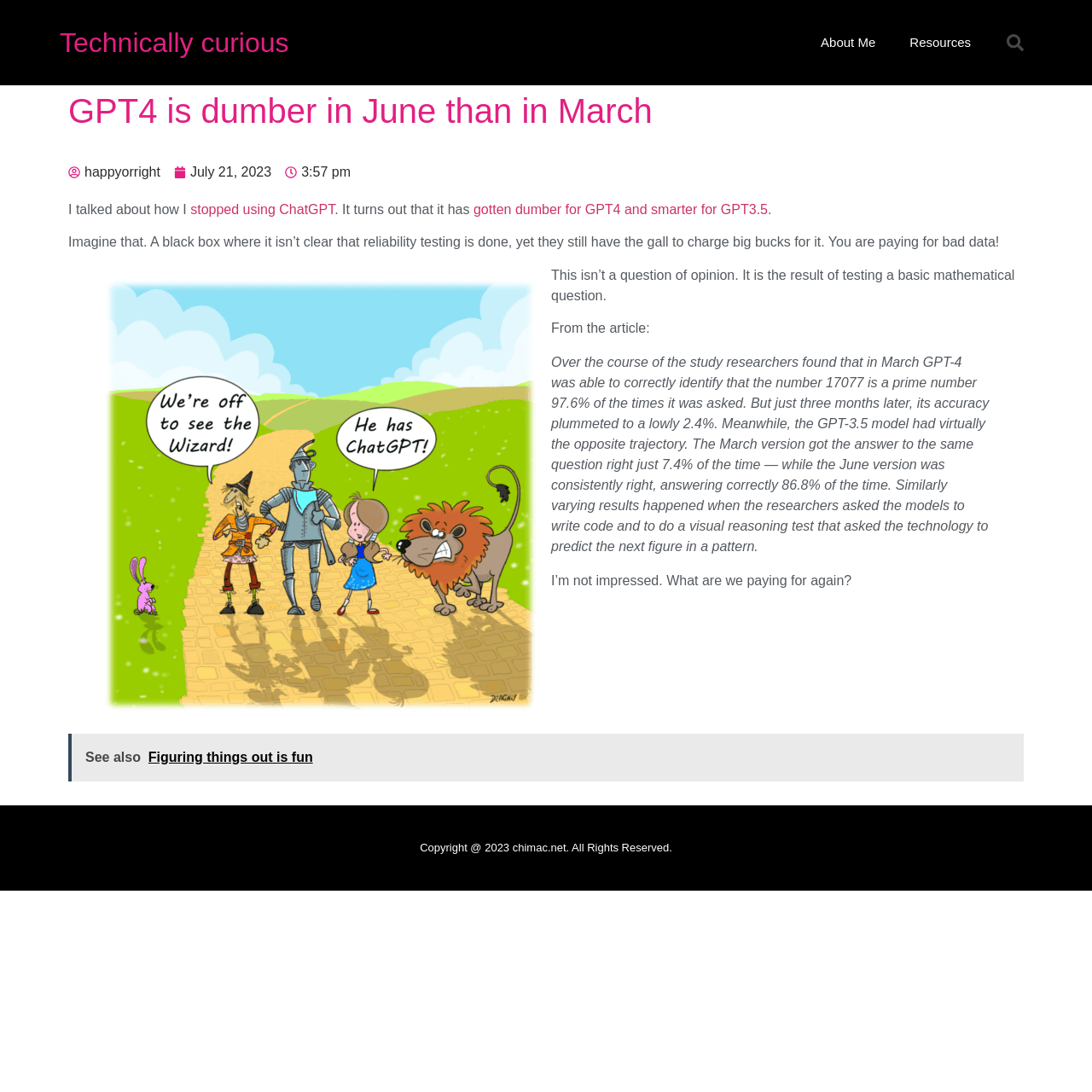Write an exhaustive caption that covers the webpage's main aspects.

The webpage is a blog post titled "GPT4 is dumber in June than in March – Technically curious". At the top, there is a heading with the title of the blog, "Technically curious", which is also a link. To the right of the title, there are three links: "About Me", "Resources", and a search bar with a "Search" button.

Below the title, there is a main heading that reads "GPT4 is dumber in June than in March". Underneath, there are two links: "happyorright" and "July 21, 2023", with a timestamp "3:57 pm" next to the date.

The main content of the blog post starts with a paragraph that reads "I talked about how I stopped using ChatGPT. It turns out that it has gotten dumber for GPT4 and smarter for GPT3.5. Imagine that. A black box where it isn’t clear that reliability testing is done, yet they still have the gall to charge big bucks for it. You are paying for bad data!".

Below the paragraph, there is an image, followed by another paragraph that explains the results of a study on the accuracy of GPT-4 and GPT-3.5 models in answering a mathematical question. The study found that GPT-4's accuracy decreased significantly over time, while GPT-3.5's accuracy improved.

The blog post continues with a blockquote that contains a detailed description of the study's findings, including the accuracy rates of the models in answering the question and performing other tasks.

After the blockquote, there is another paragraph that expresses the author's disappointment with the results, followed by a link to another article titled "Figuring things out is fun".

At the bottom of the page, there is a copyright notice that reads "Copyright @ 2023 chimac.net. All Rights Reserved."